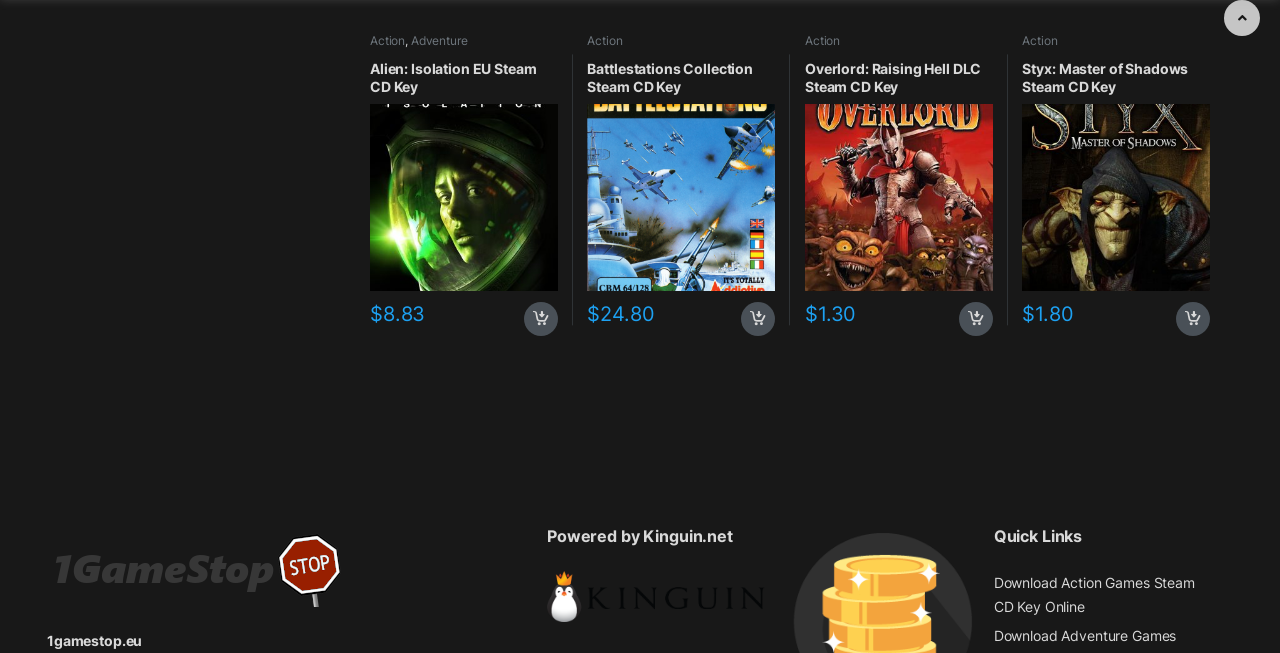Provide the bounding box coordinates of the area you need to click to execute the following instruction: "View Battlestations Collection Steam CD Key details".

[0.459, 0.091, 0.605, 0.446]